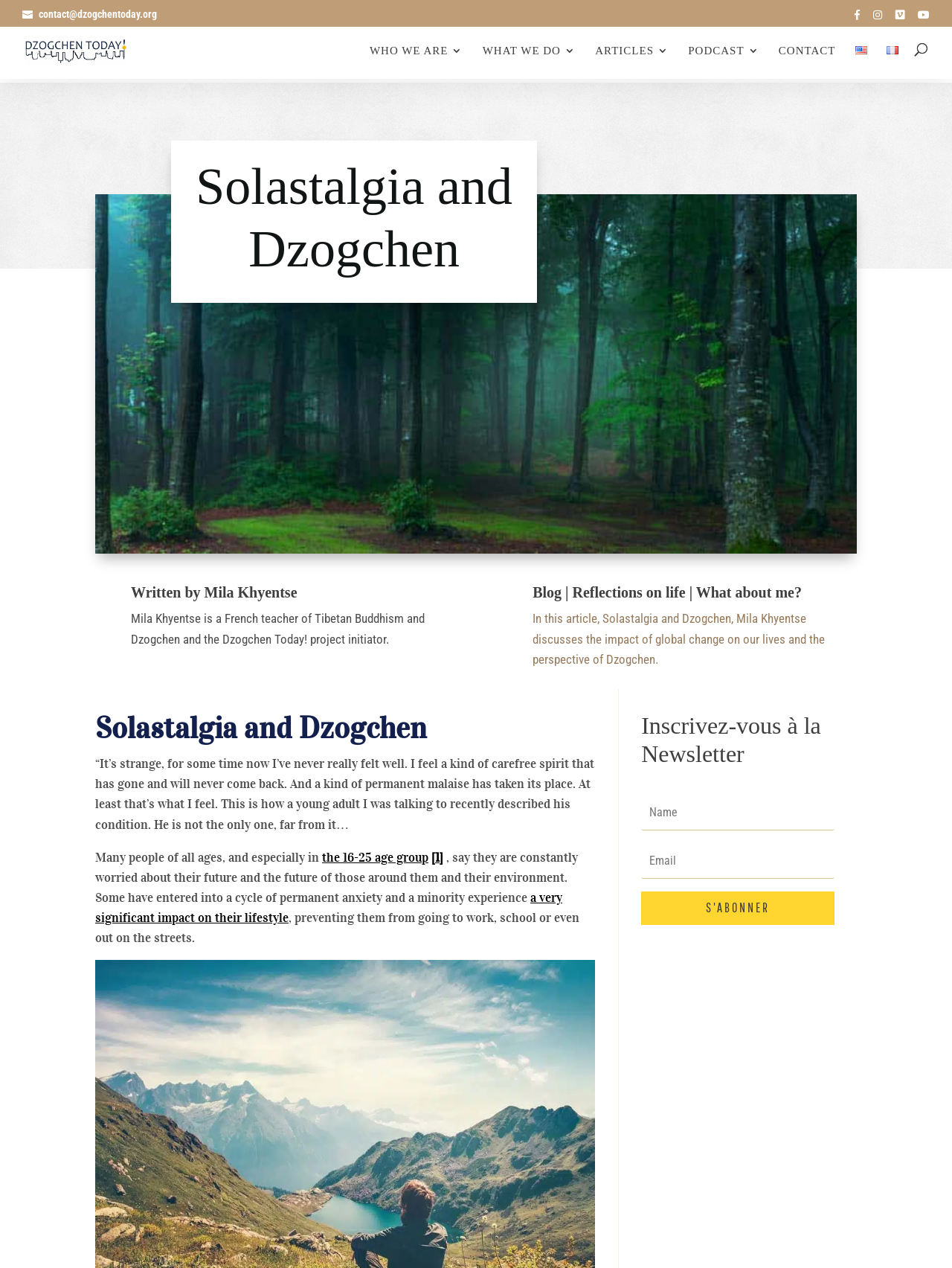Identify and provide the main heading of the webpage.

Solastalgia and Dzogchen